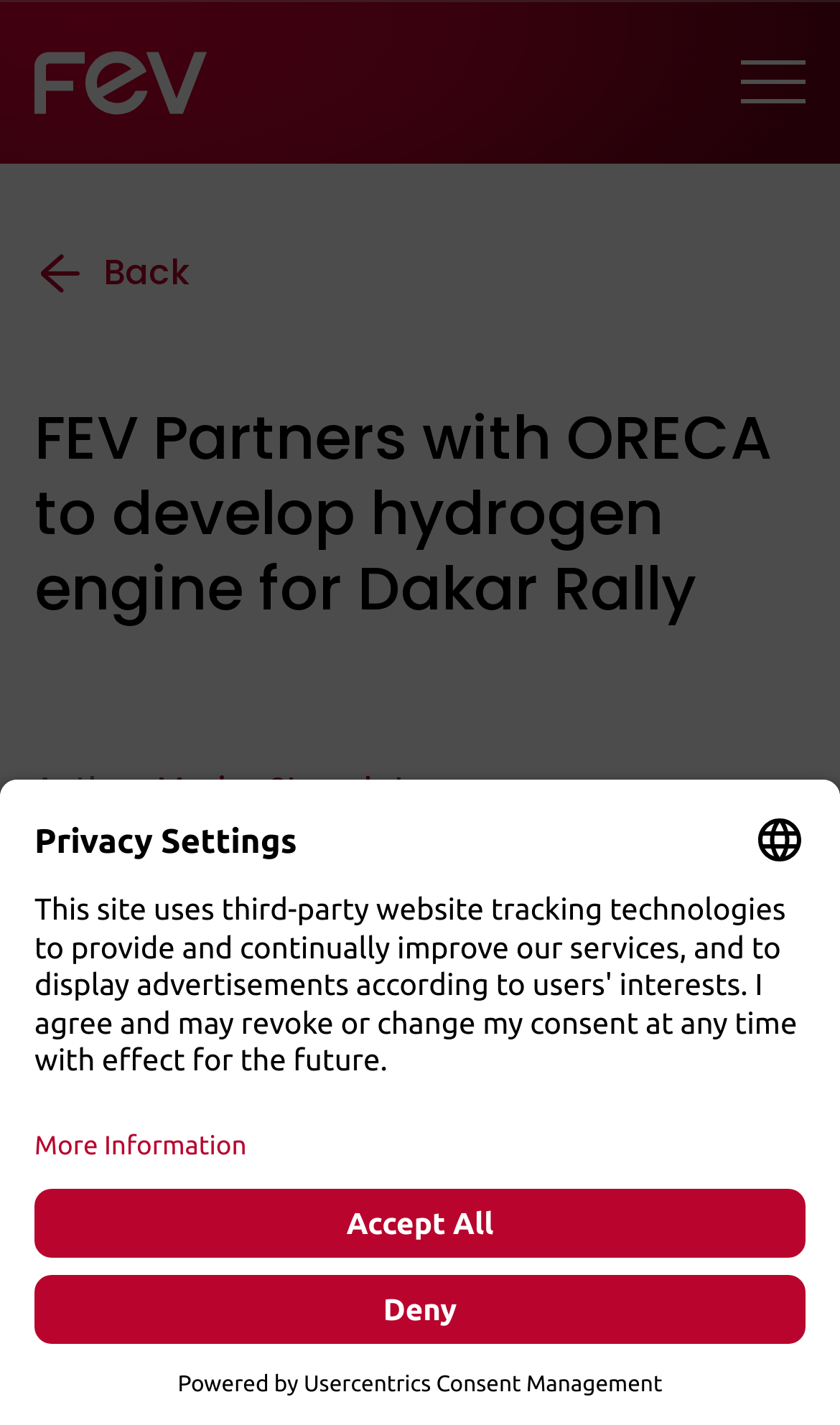Identify and extract the main heading from the webpage.

FEV Partners with ORECA to develop hydrogen engine for Dakar Rally